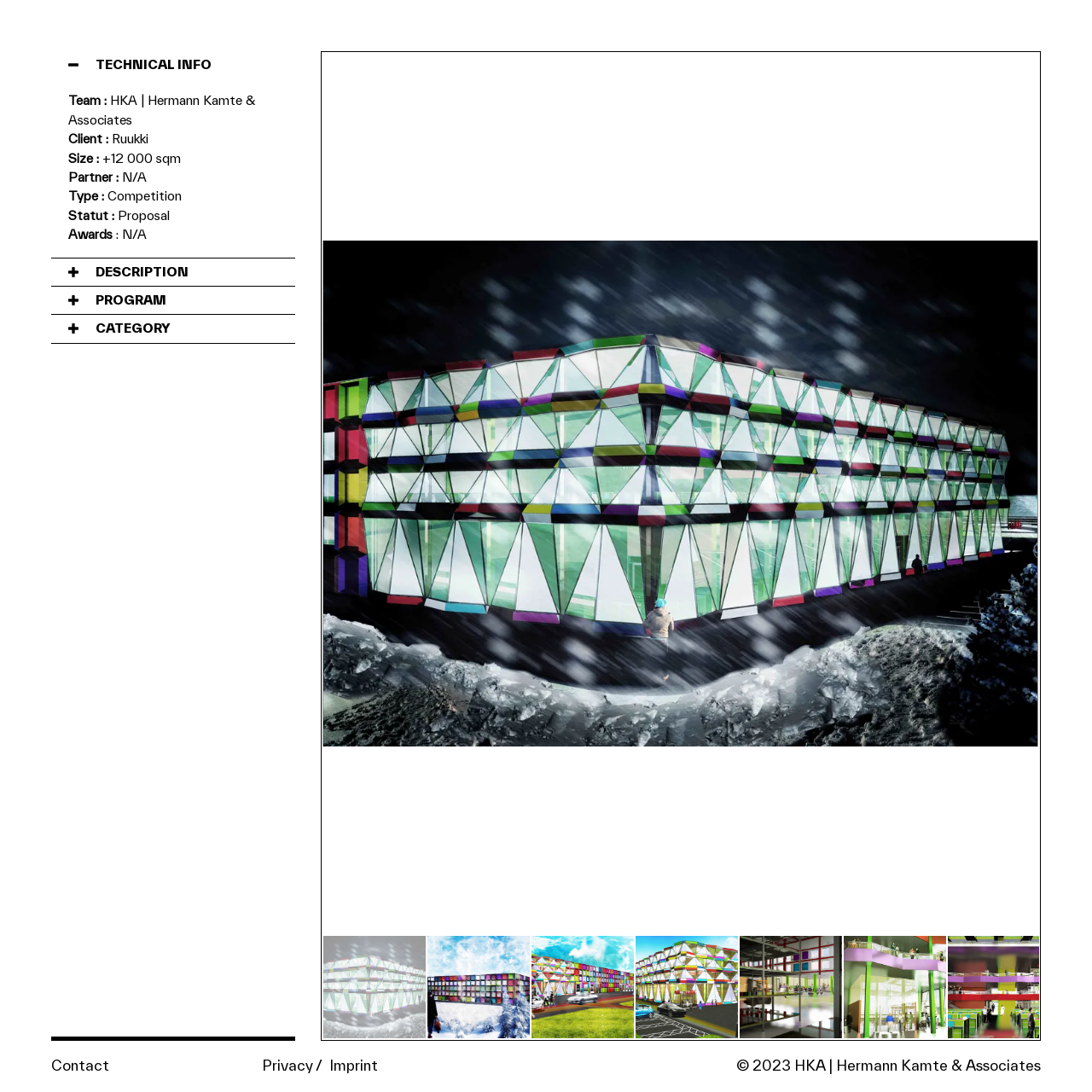Based on the element description: "aria-label="Instagram"", identify the UI element and provide its bounding box coordinates. Use four float numbers between 0 and 1, [left, top, right, bottom].

[0.41, 0.965, 0.434, 0.988]